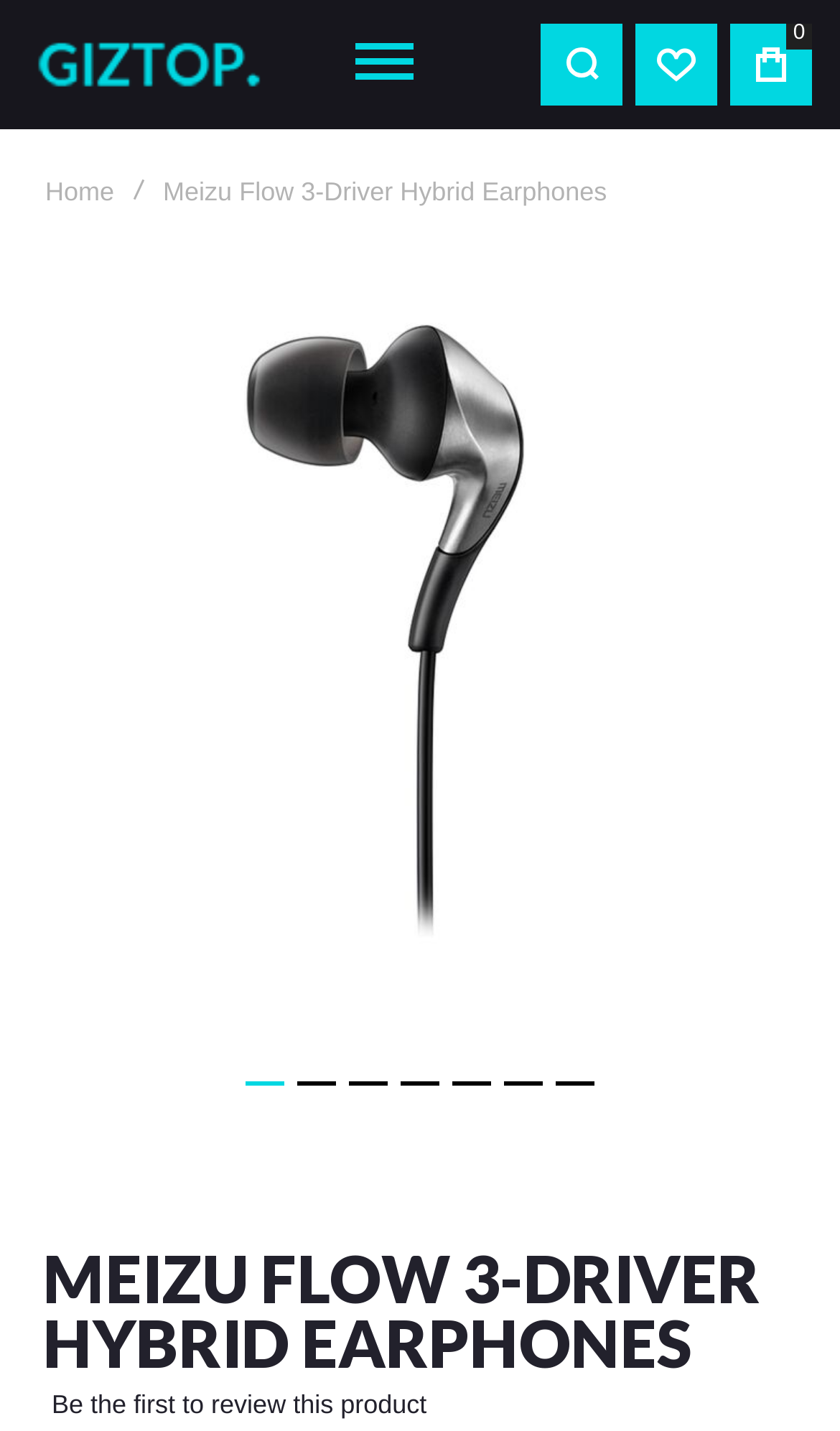Is there a link to skip to the end of the images gallery?
Utilize the image to construct a detailed and well-explained answer.

There is a link to skip to the end of the images gallery, which can be found in the element with the text 'Skip to the end of the images gallery' at coordinates [0.049, 0.176, 0.051, 0.178].